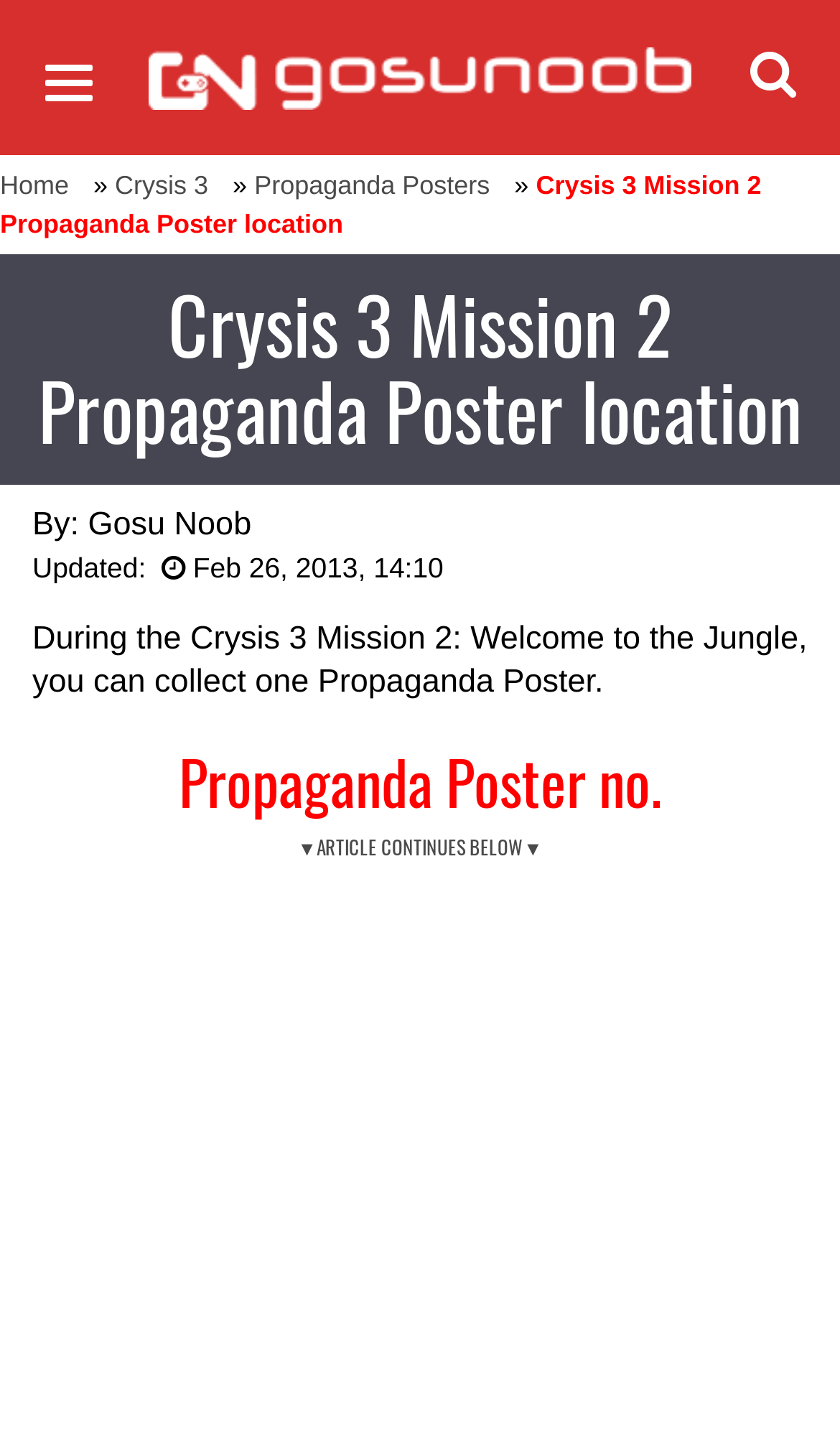Identify and provide the text content of the webpage's primary headline.

Crysis 3 Mission 2 Propaganda Poster location